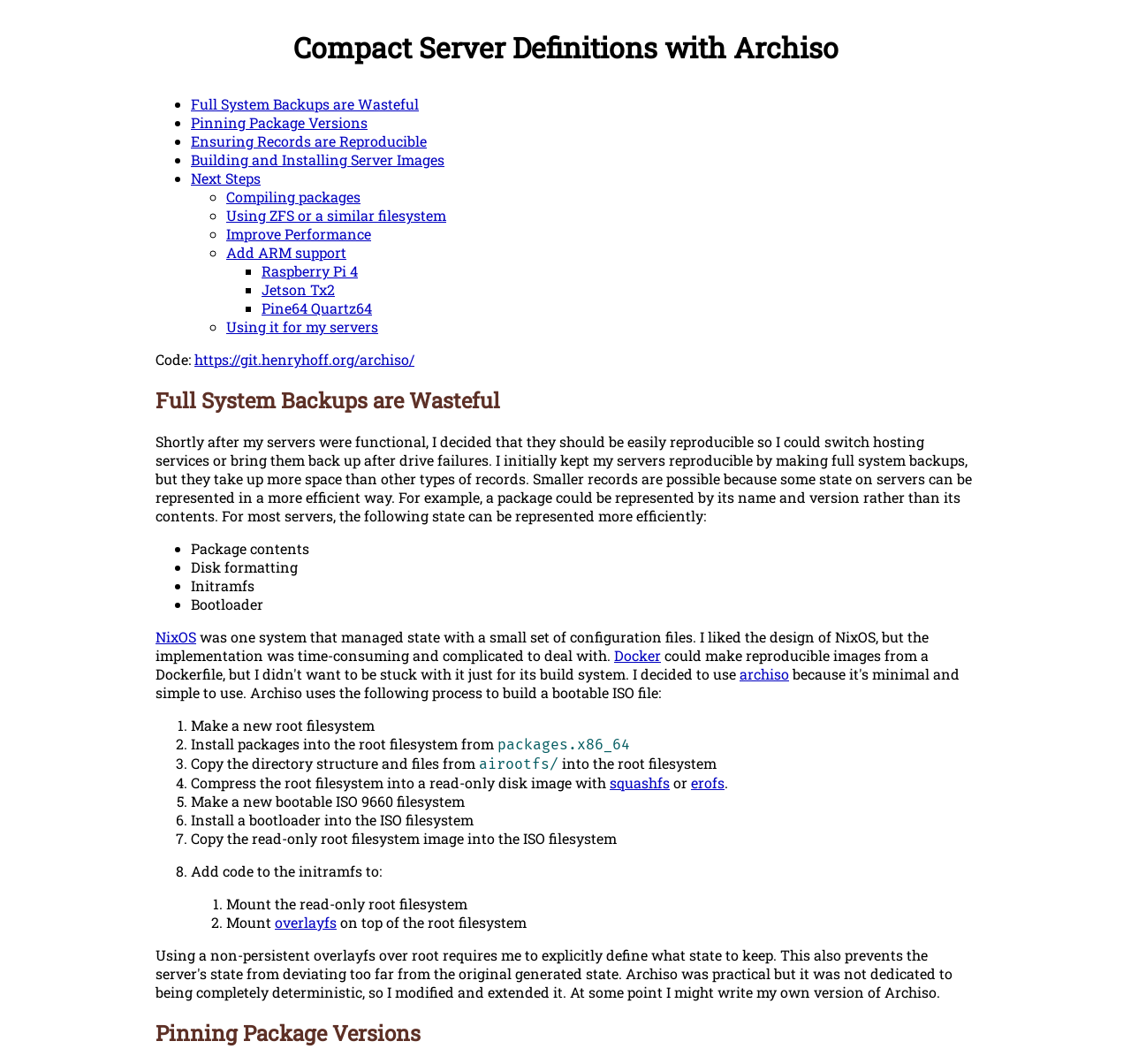What is the role of initramfs in the server setup?
Based on the image, answer the question in a detailed manner.

According to the webpage, the initramfs is responsible for mounting the read-only root filesystem, and then overlaying it with a writable filesystem using overlayfs.